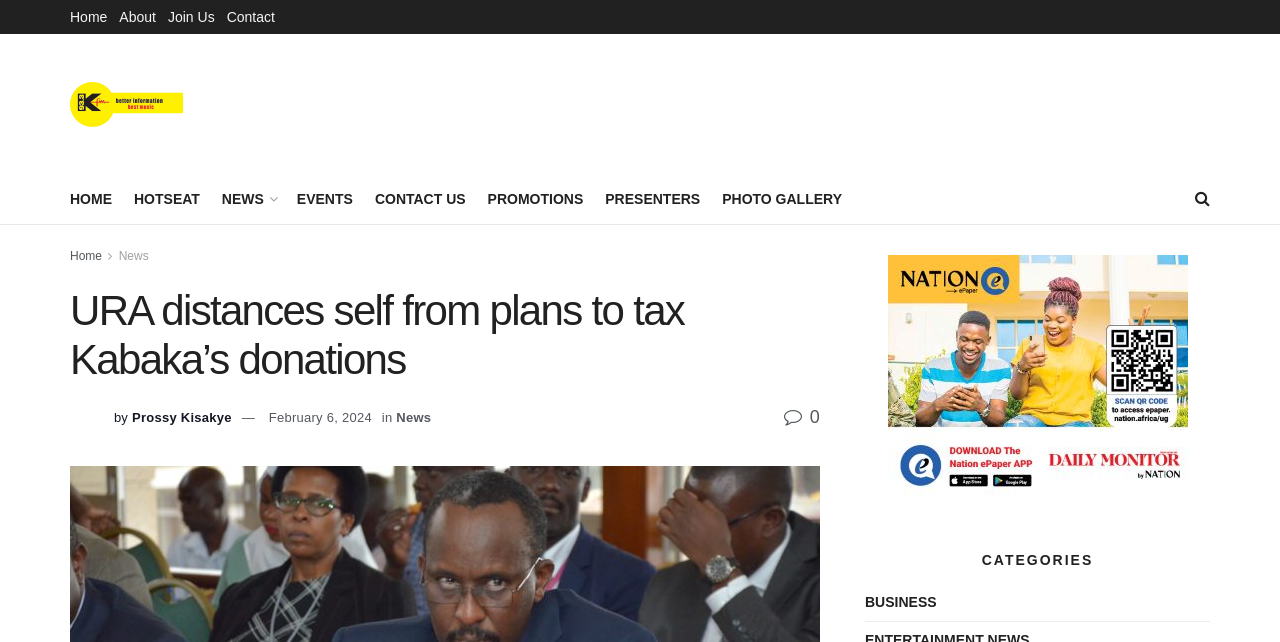Explain the webpage in detail, including its primary components.

The webpage appears to be a news article page from 93.3 KFM, a radio station. At the top, there is a navigation menu with links to "Home", "About", "Join Us", and "Contact". Below this menu, there is a logo of 93.3 KFM, which is an image with a link to the radio station's homepage.

On the left side of the page, there is a vertical menu with links to various sections, including "HOME", "HOTSEAT", "NEWS", "EVENTS", "CONTACT US", "PROMOTIONS", "PRESENTERS", and "PHOTO GALLERY". There is also a search icon at the top right corner of the page.

The main content of the page is a news article with the title "URA distances self from plans to tax Kabaka’s donations". The article has a heading and a subheading, and it appears to be written by Prossy Kisakye, with a publication date of February 6, 2024. There is also a category link to "News" and a share button with a count of 0.

On the right side of the page, there is a section with a heading "CATEGORIES" and a link to "BUSINESS". There is also a large empty space that may contain an advertisement or other content.

Overall, the webpage has a simple and organized layout, with clear headings and concise text. The navigation menus and links are easily accessible, and the main content of the page is prominently displayed.